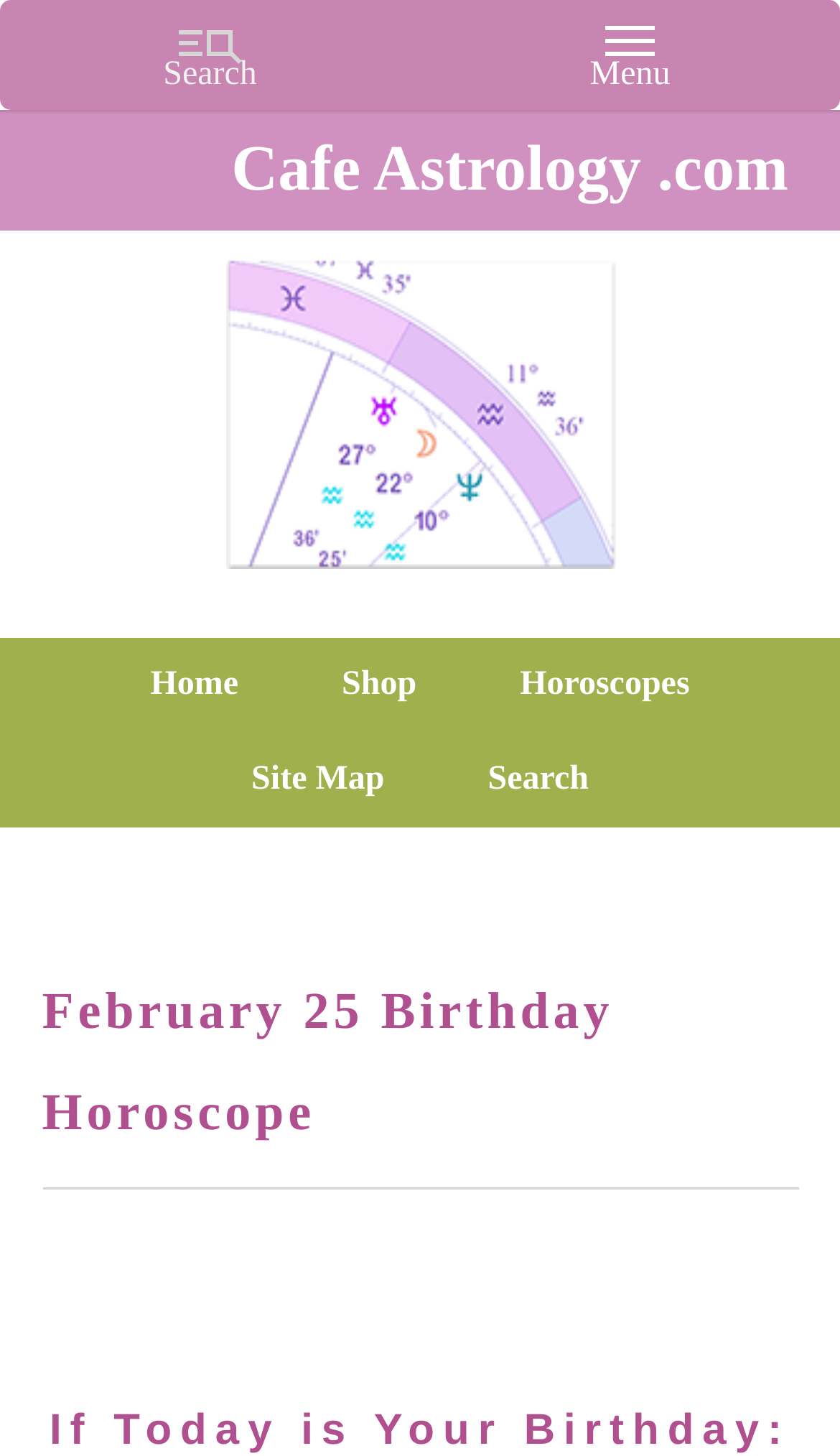Provide the bounding box for the UI element matching this description: "Cafe Astrology .com".

[0.0, 0.23, 1.0, 0.319]